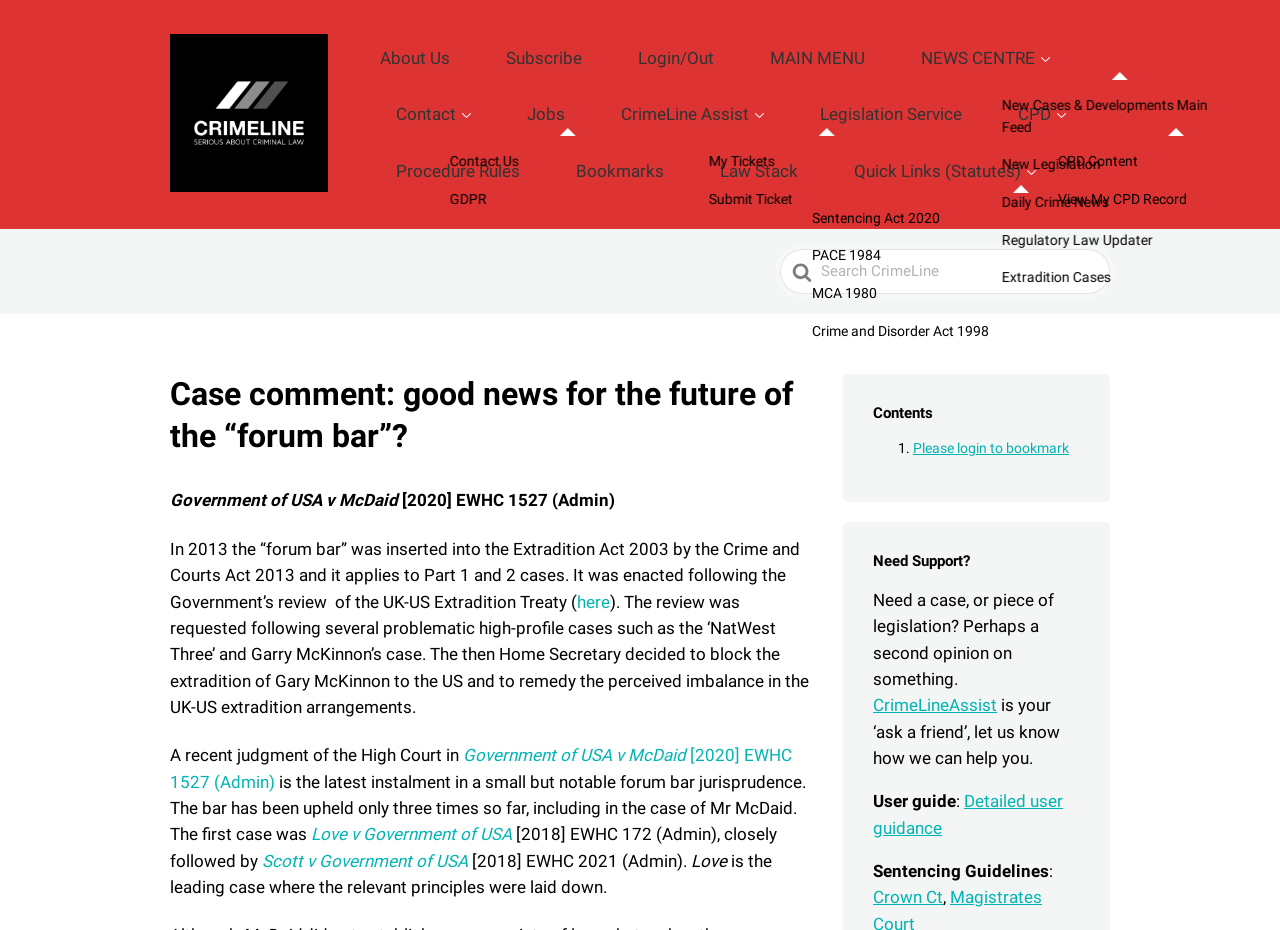Please locate the bounding box coordinates of the element that should be clicked to achieve the given instruction: "Search for something".

[0.609, 0.299, 0.867, 0.347]